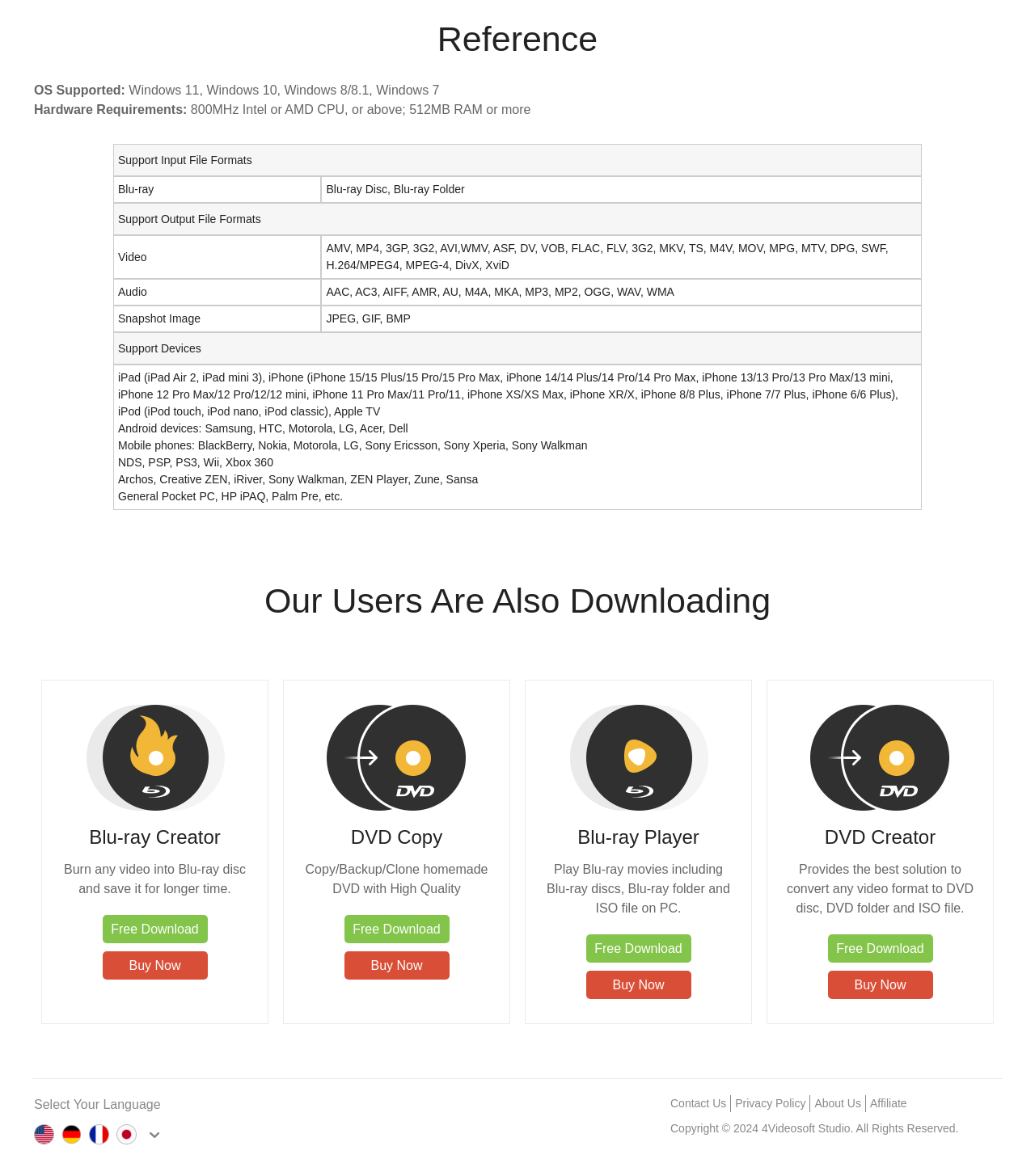Refer to the screenshot and answer the following question in detail:
What is the purpose of the 'Blu-ray Creator' software?

According to the description of the 'Blu-ray Creator' software, it allows users to burn any video into a Blu-ray disc and save it for a longer time.